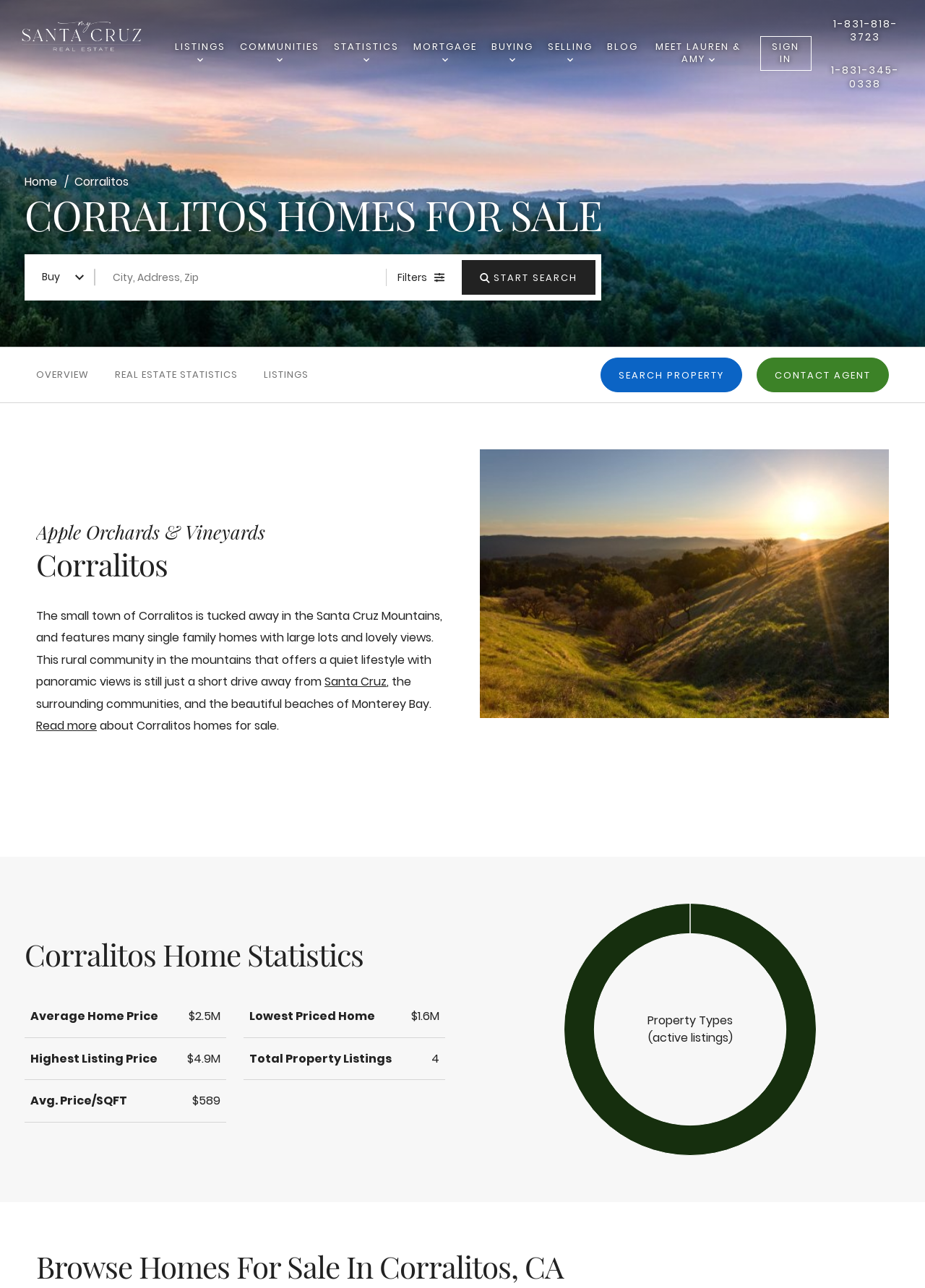Pinpoint the bounding box coordinates of the clickable element to carry out the following instruction: "View Corralitos Home Statistics."

[0.027, 0.727, 0.481, 0.755]